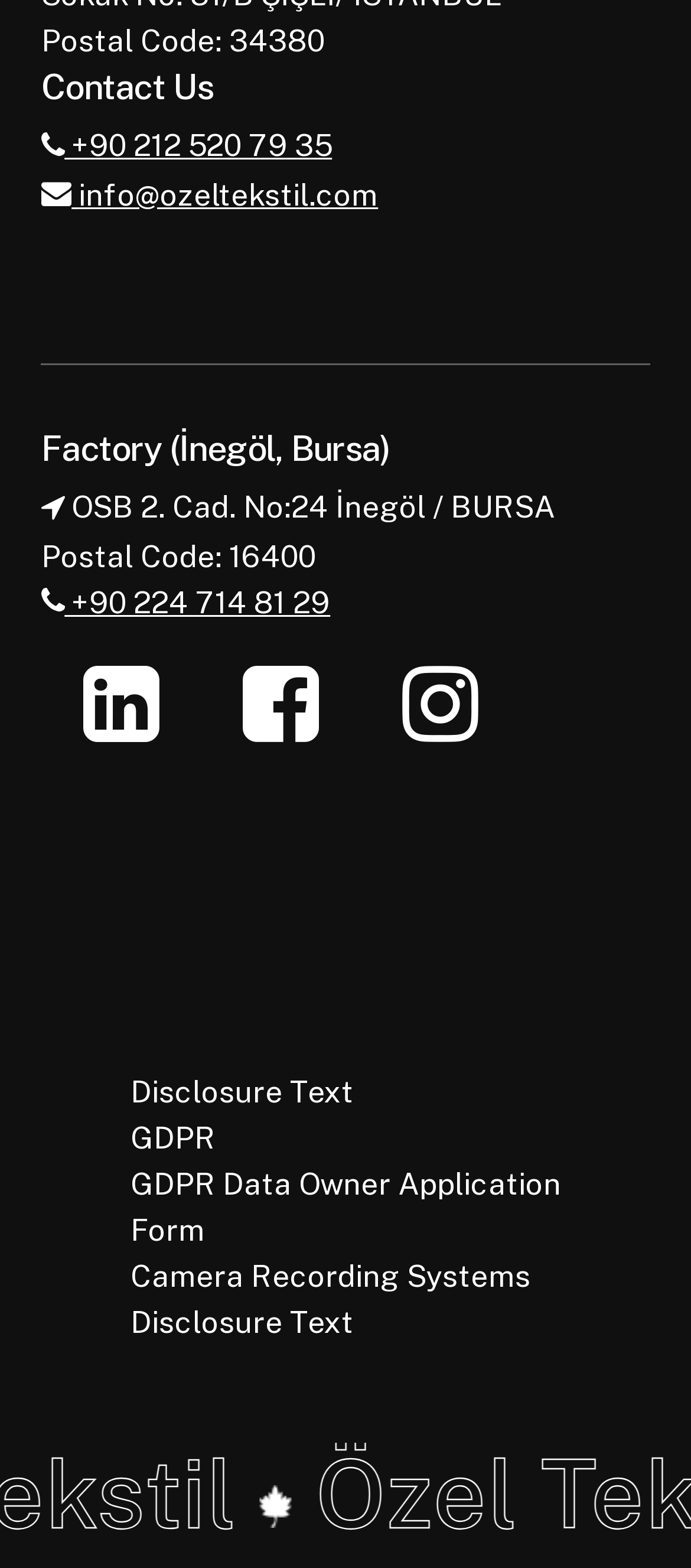Kindly determine the bounding box coordinates for the clickable area to achieve the given instruction: "Click the 'Contact Us' heading".

[0.06, 0.041, 0.84, 0.069]